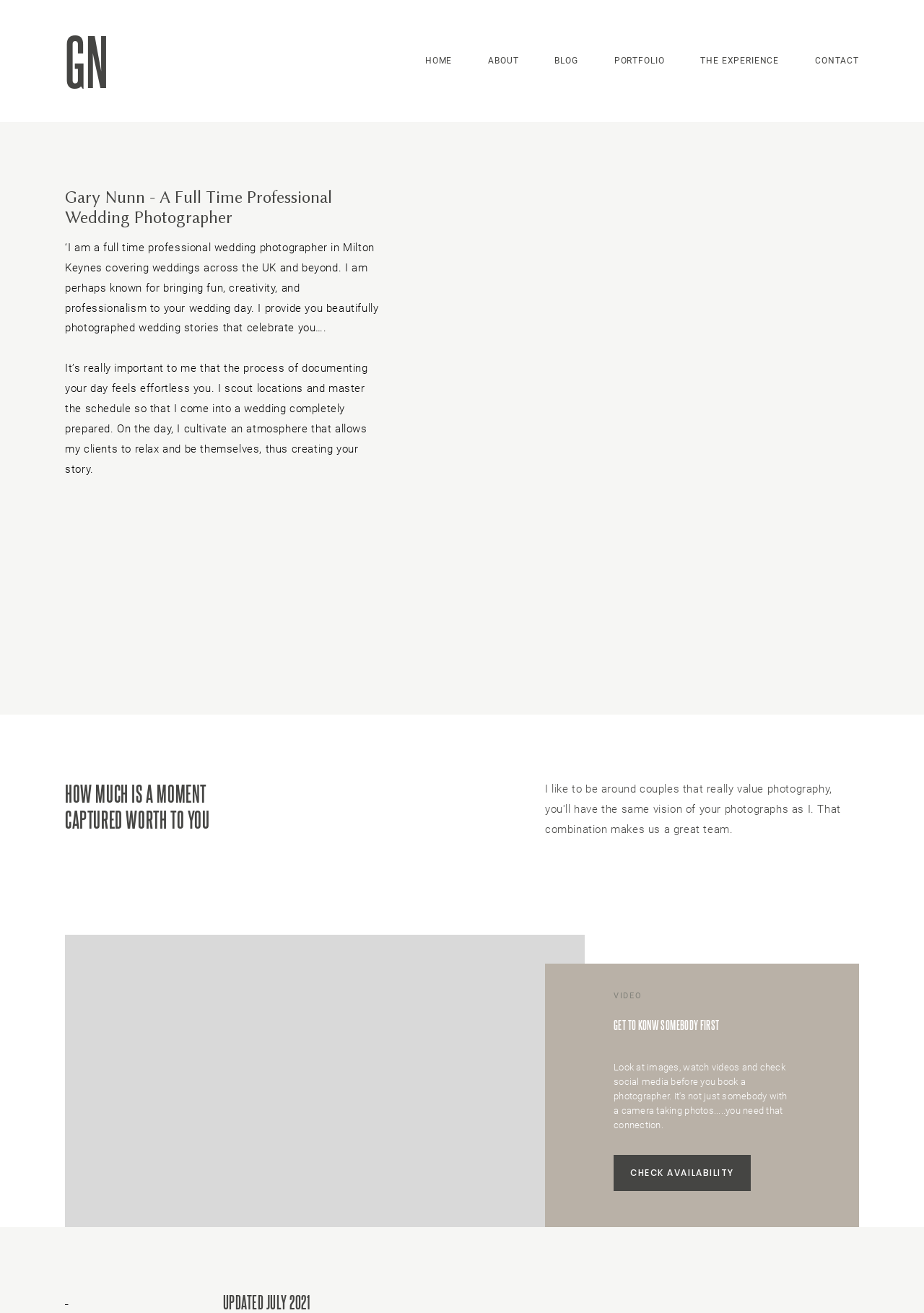Please find and generate the text of the main header of the webpage.

Gary Nunn - A Full Time Professional Wedding Photographer